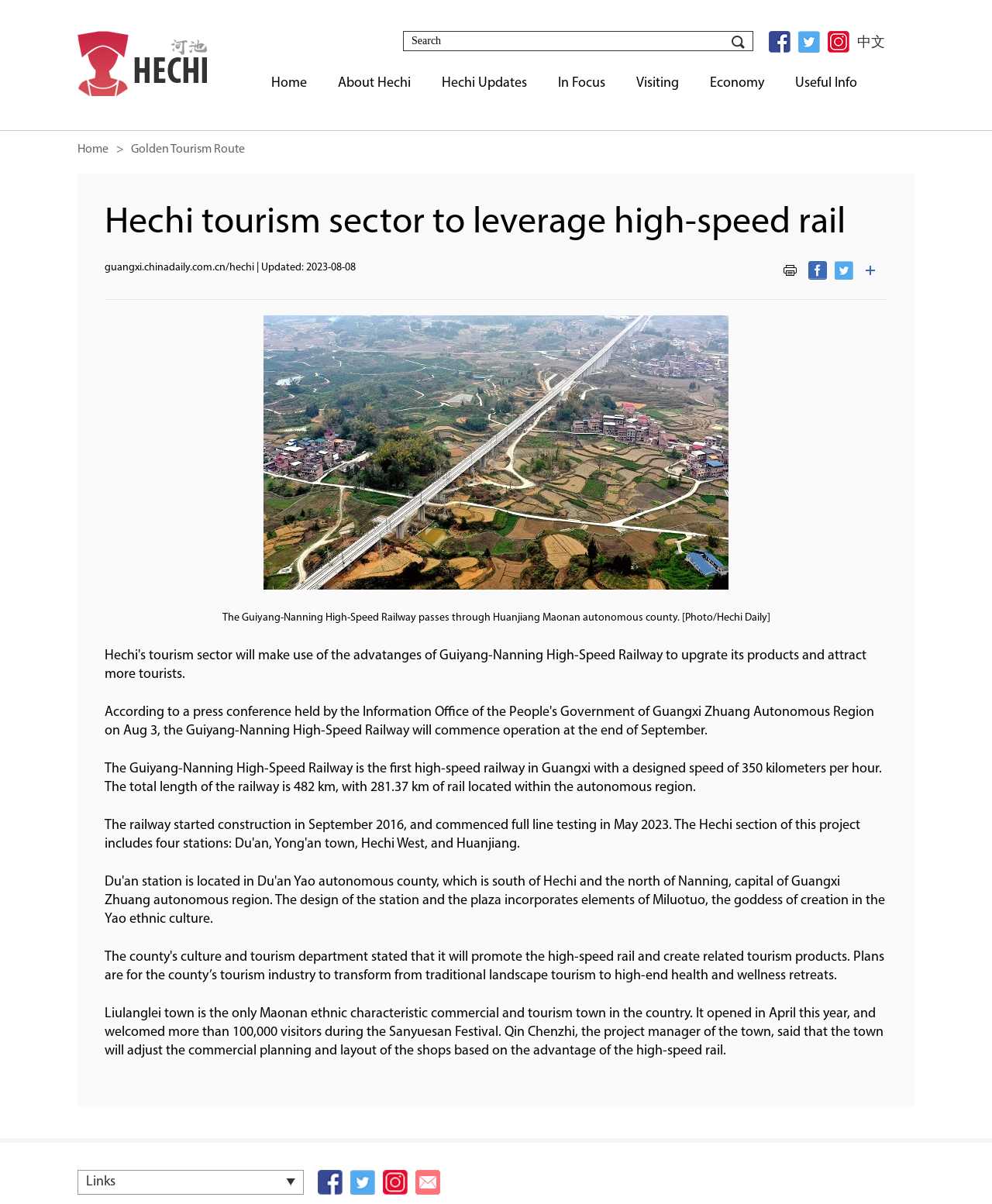Explain the webpage's design and content in an elaborate manner.

This webpage is about Hechi's tourism sector and its plan to leverage the Guiyang-Nanning High-Speed Railway to upgrade its products and attract more tourists. 

At the top of the page, there is a search bar with a "Search" button to the right. Below the search bar, there are several links, including "Home", "About Hechi", "Hechi Updates", "In Focus", "Visiting", "Economy", and "Useful Info", which are likely navigation links to different sections of the website.

To the left of these links, there is a heading that reads "Hechi tourism sector to leverage high-speed rail". Below the heading, there is a description list with details about the article, including the source "guangxi.chinadaily.com.cn/hechi" and the update date "2023-08-08".

The main content of the page is divided into three sections. The first section features an image of the Guiyang-Nanning High-Speed Railway passing through Huanjiang Maonan autonomous county, with a caption describing the photo. 

The second section consists of a paragraph of text describing the Guiyang-Nanning High-Speed Railway, including its designed speed and total length. 

The third section features another paragraph of text, which discusses Liulanglei town, a Maonan ethnic characteristic commercial and tourism town that opened in April and welcomed over 100,000 visitors during the Sanyuesan Festival.

At the bottom of the page, there is a section with links to other websites or resources, labeled as "Links".